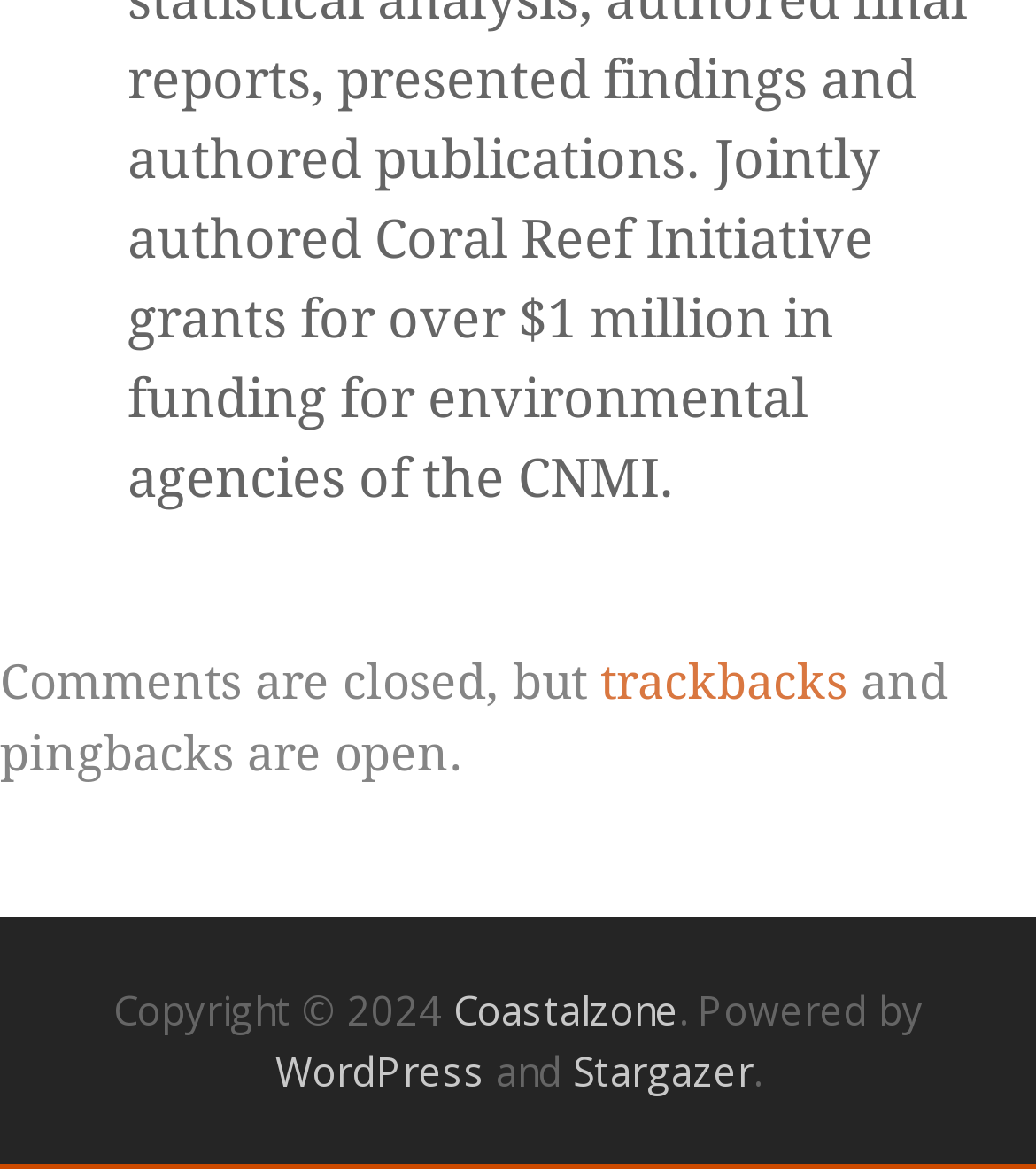Given the content of the image, can you provide a detailed answer to the question?
What year is the copyright for this webpage?

I found this information by examining the StaticText element 'Copyright © 2024' at the bottom of the webpage, which indicates the year of the copyright.